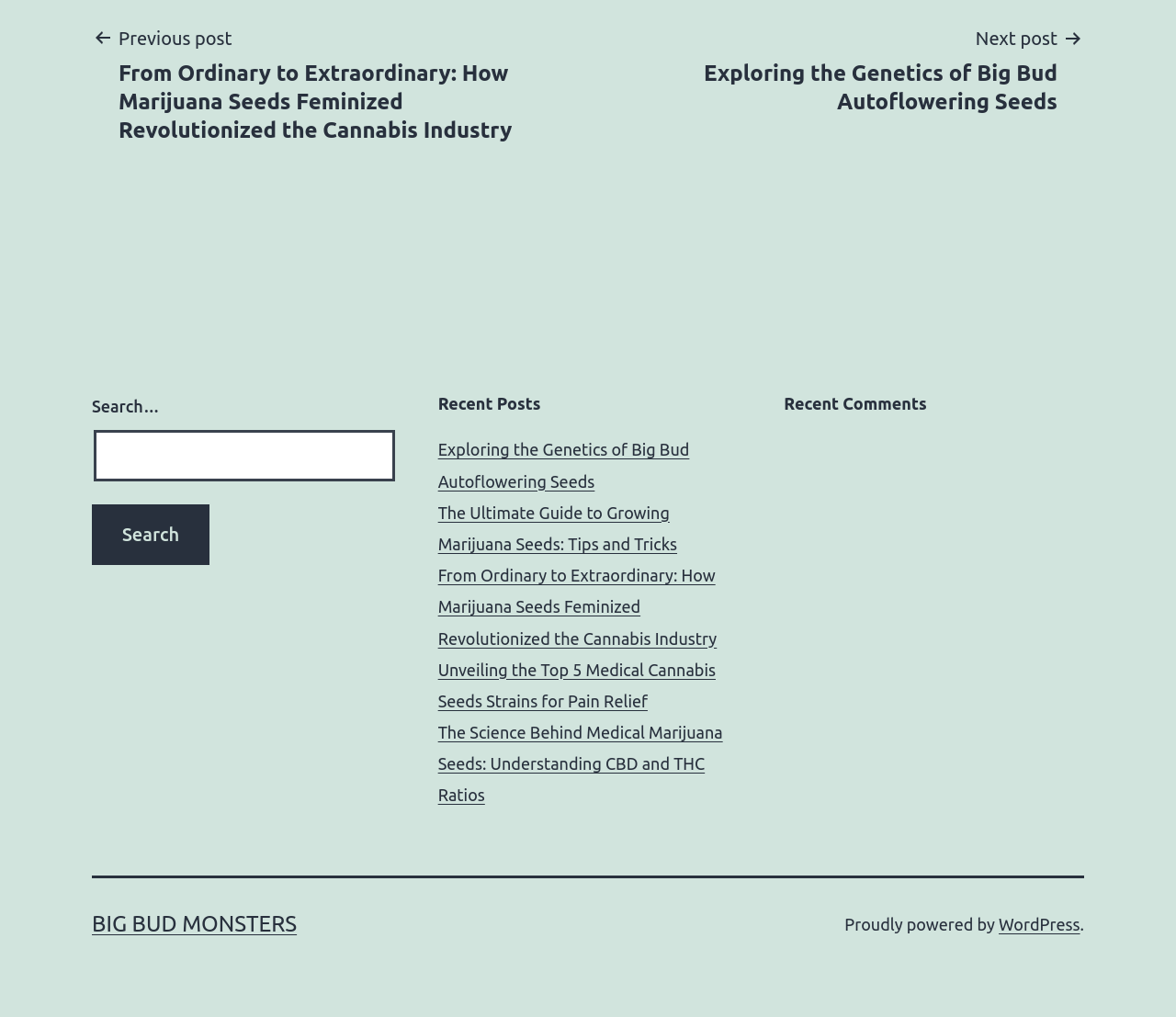Give a one-word or short phrase answer to the question: 
What type of posts are listed under 'Recent Posts'?

Marijuana-related posts